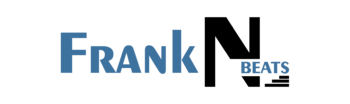Give a detailed account of the elements present in the image.

The image features the logo of "Frank N Beats," a brand known for its focus on dining chair upholstery and various unique attributes of furniture design. The logo combines a modern and stylish font, with "Frank" and "Beats" presented in complementary colors—blue and black—which conveys a sense of elegance and creativity. The design likely reflects the brand's commitment to quality and aesthetic appeal in home furnishings, particularly in enhancing dining spaces. This logo serves as a visual representation of the brand's identity and mission, making it instantly recognizable to visitors exploring furnishings and design insights on the associated webpage.